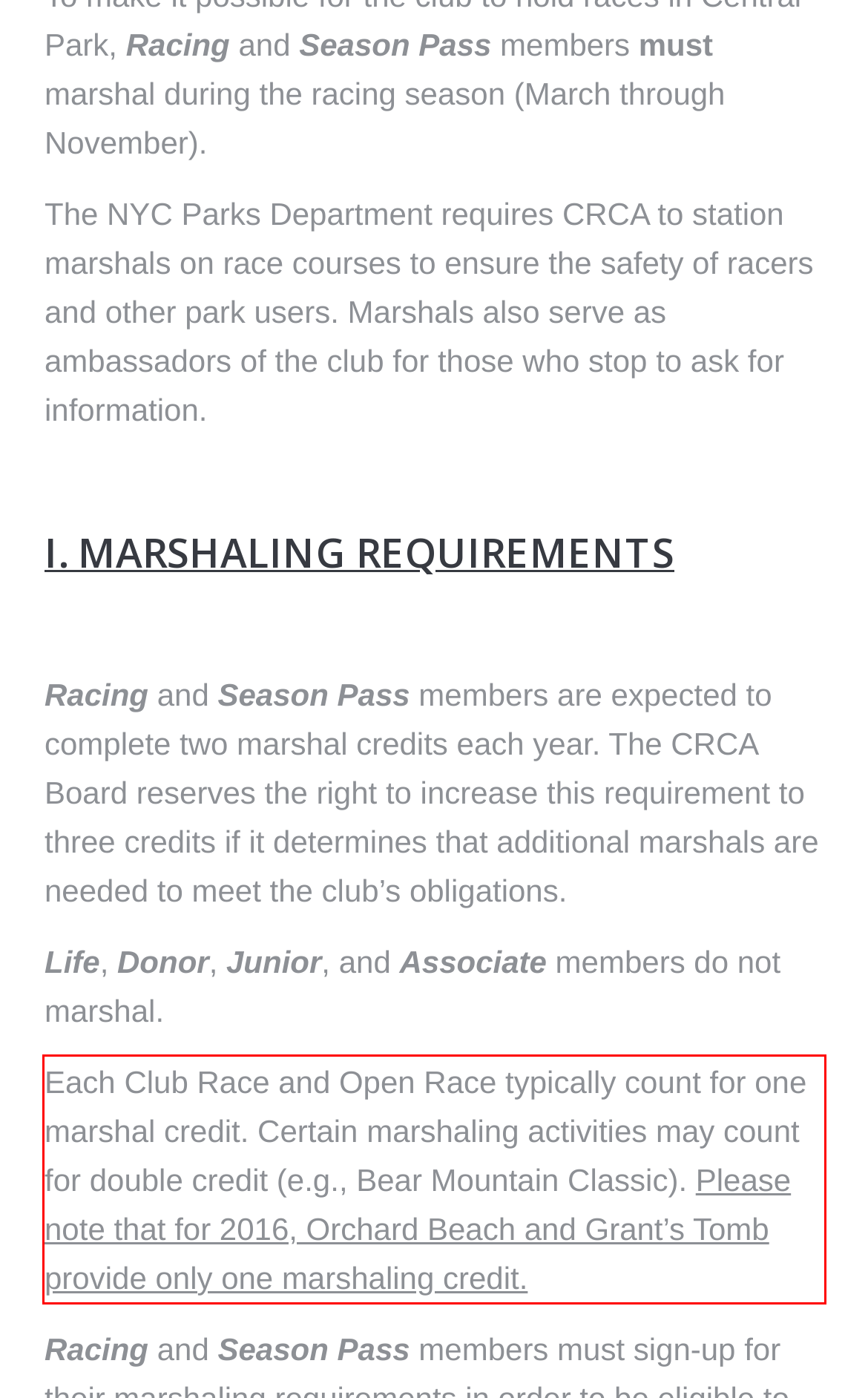The screenshot provided shows a webpage with a red bounding box. Apply OCR to the text within this red bounding box and provide the extracted content.

Each Club Race and Open Race typically count for one marshal credit. Certain marshaling activities may count for double credit (e.g., Bear Mountain Classic). Please note that for 2016, Orchard Beach and Grant’s Tomb provide only one marshaling credit.